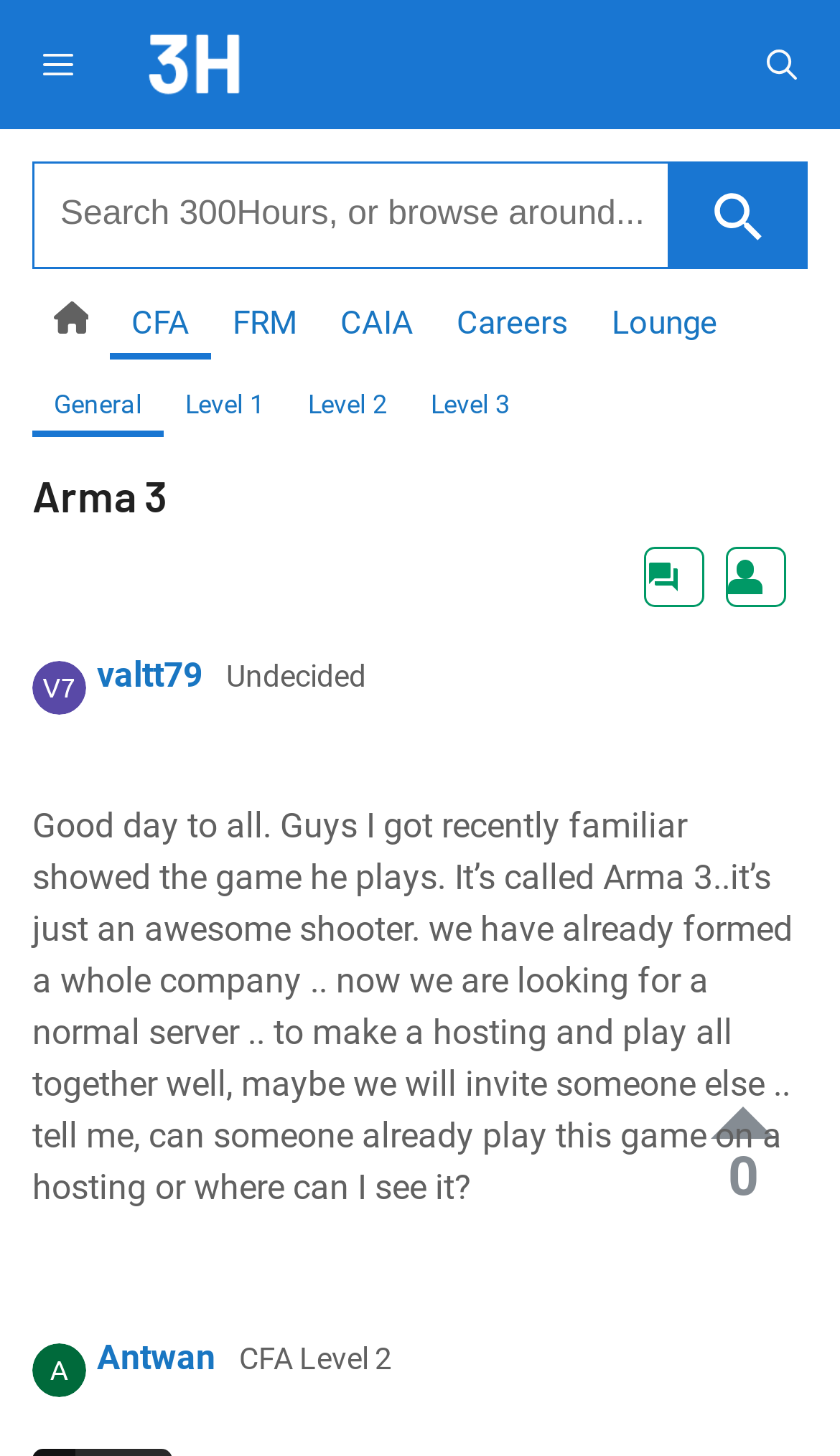Find the bounding box coordinates of the element to click in order to complete this instruction: "Login to the account". The bounding box coordinates must be four float numbers between 0 and 1, denoted as [left, top, right, bottom].

[0.864, 0.376, 0.936, 0.417]